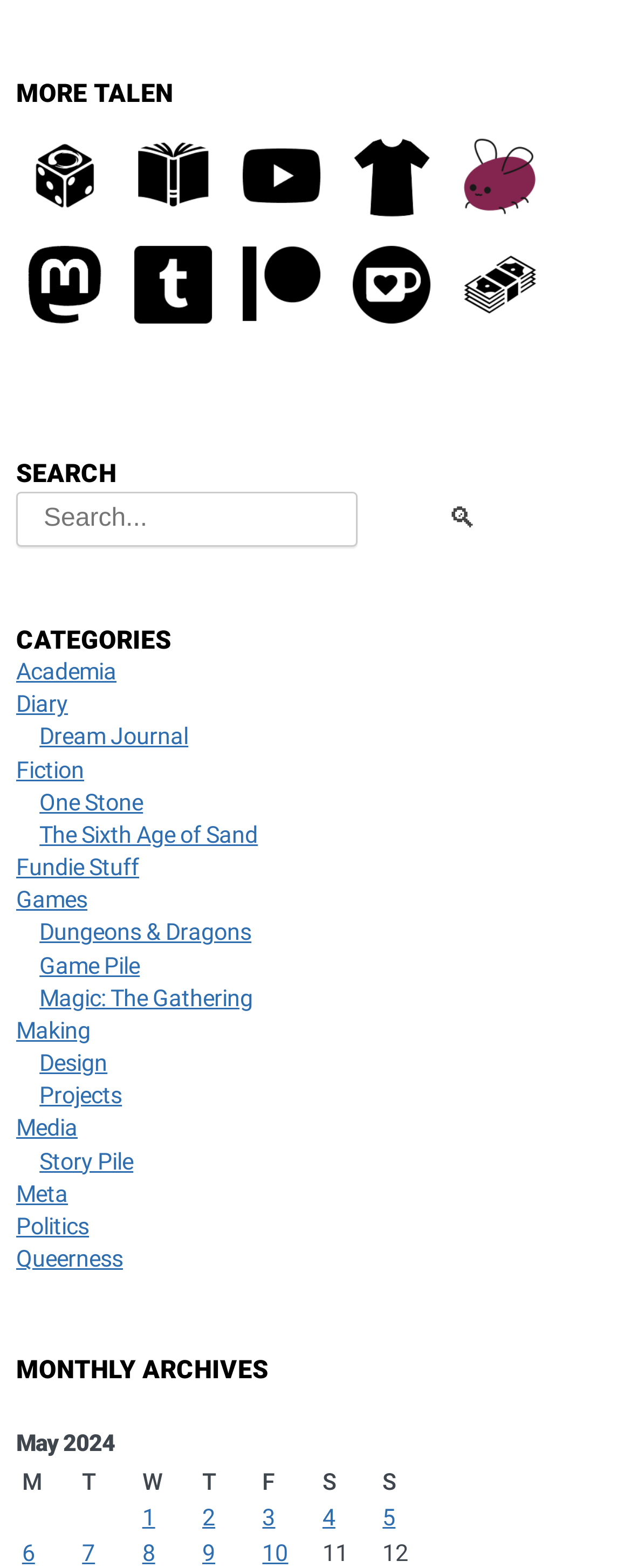Find the bounding box coordinates for the element that must be clicked to complete the instruction: "Go to the Patreon page". The coordinates should be four float numbers between 0 and 1, indicated as [left, top, right, bottom].

[0.37, 0.151, 0.524, 0.213]